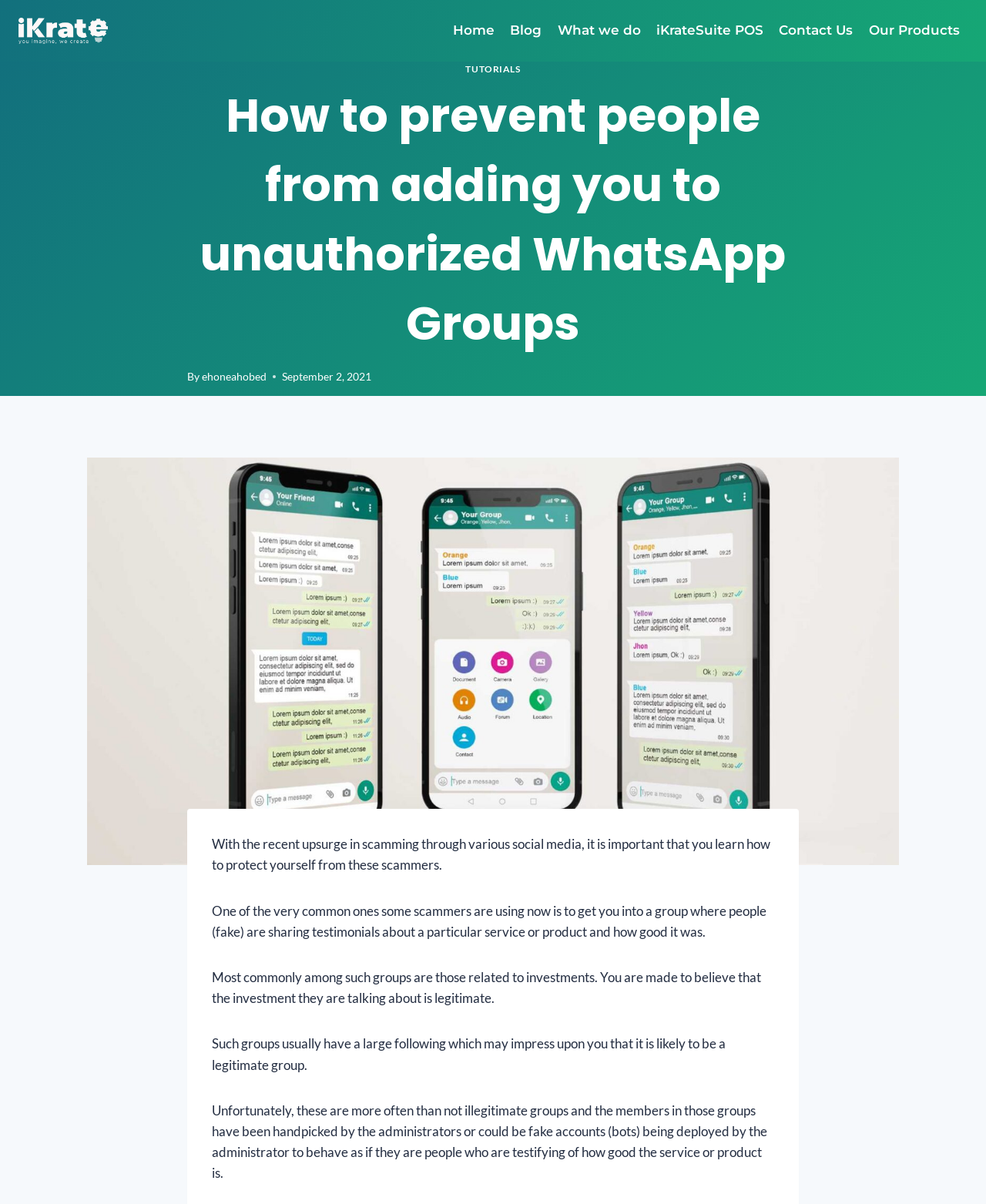How many navigation links are there?
From the image, provide a succinct answer in one word or a short phrase.

7